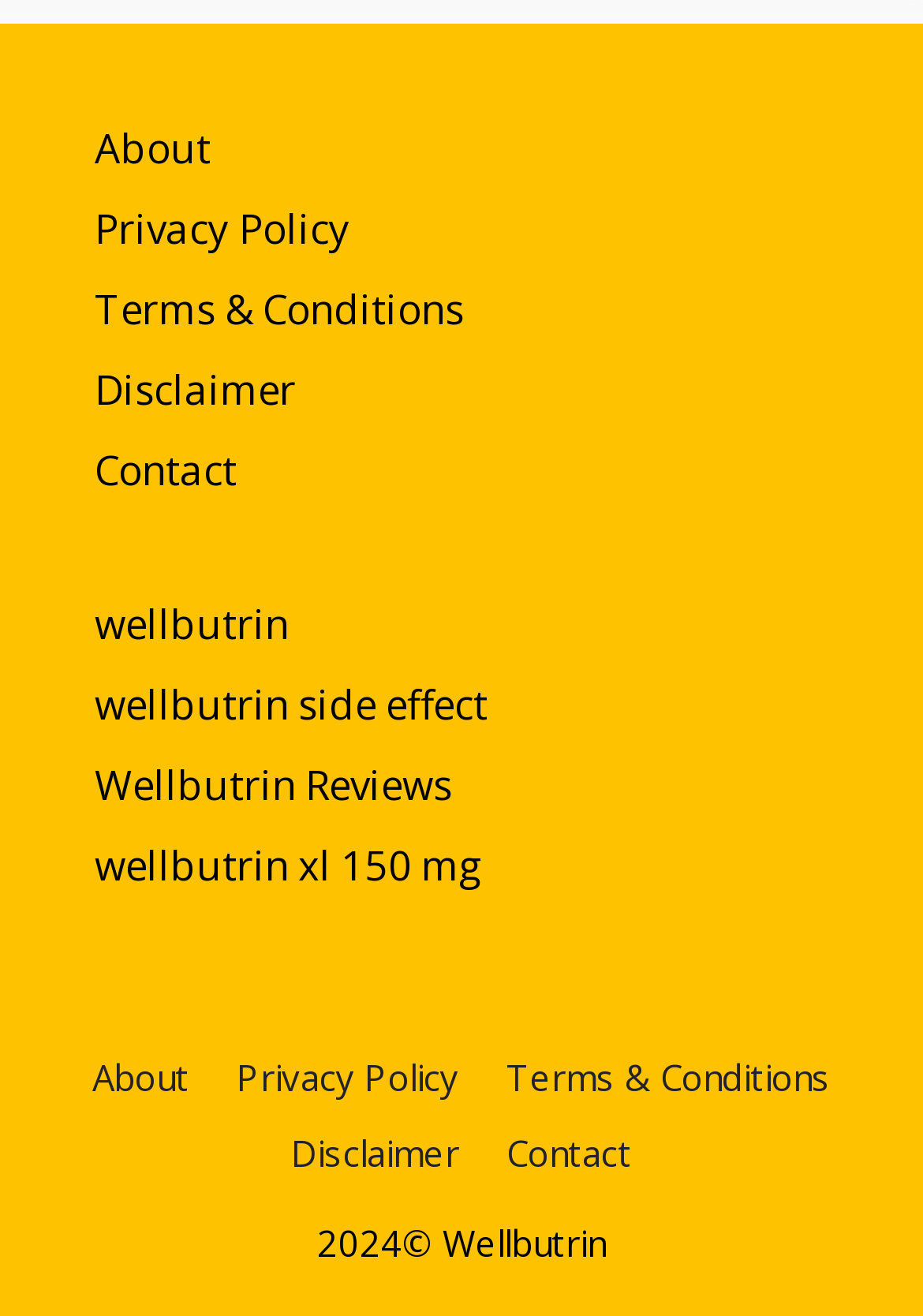Give the bounding box coordinates for this UI element: "wellbutrin xl 150 mg". The coordinates should be four float numbers between 0 and 1, arranged as [left, top, right, bottom].

[0.103, 0.637, 0.523, 0.679]